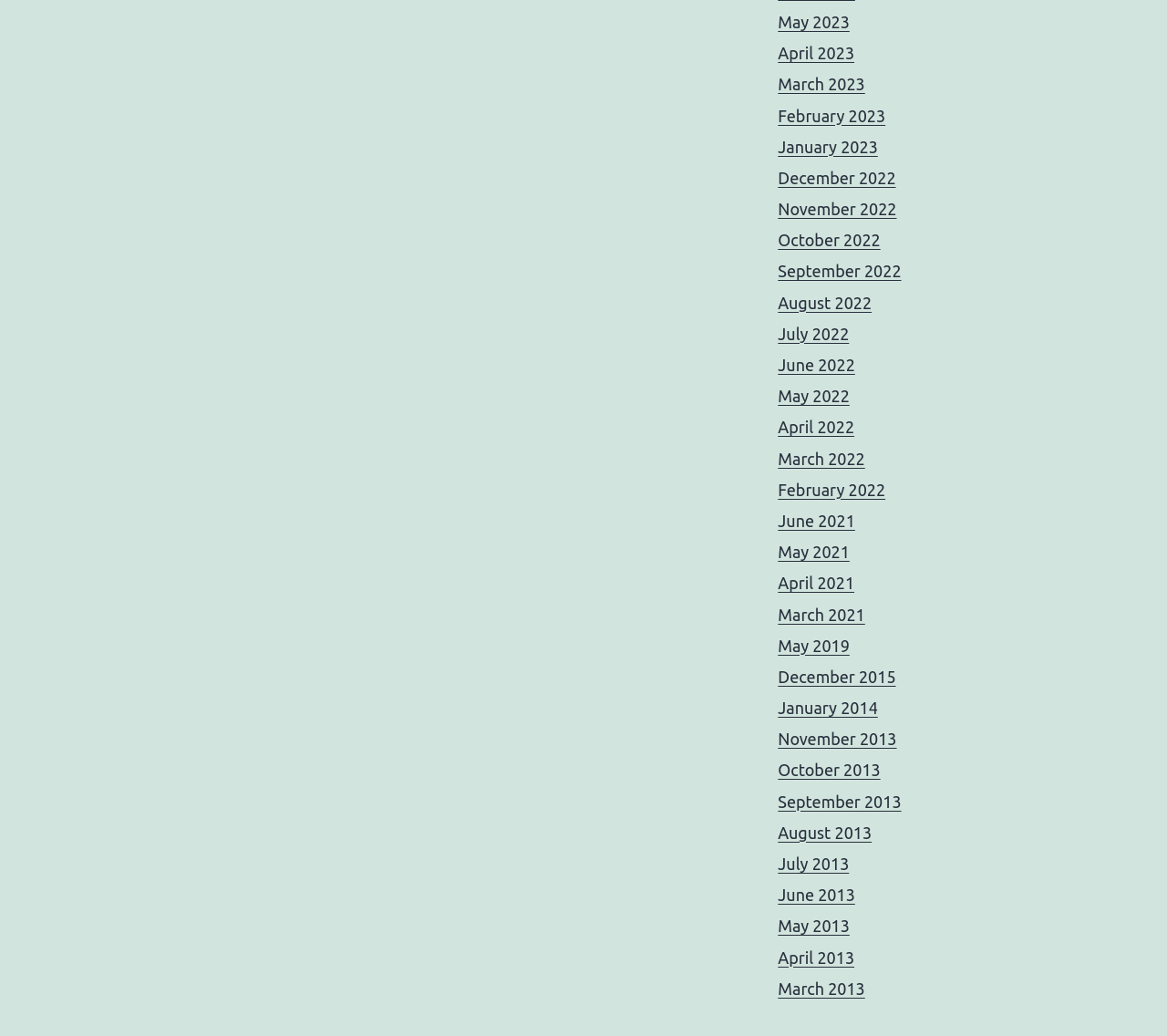What is the month listed below 'April 2022'?
Carefully analyze the image and provide a detailed answer to the question.

By examining the list of links, I can see that the month listed below 'April 2022' is 'March 2022', which is the next link in the list.